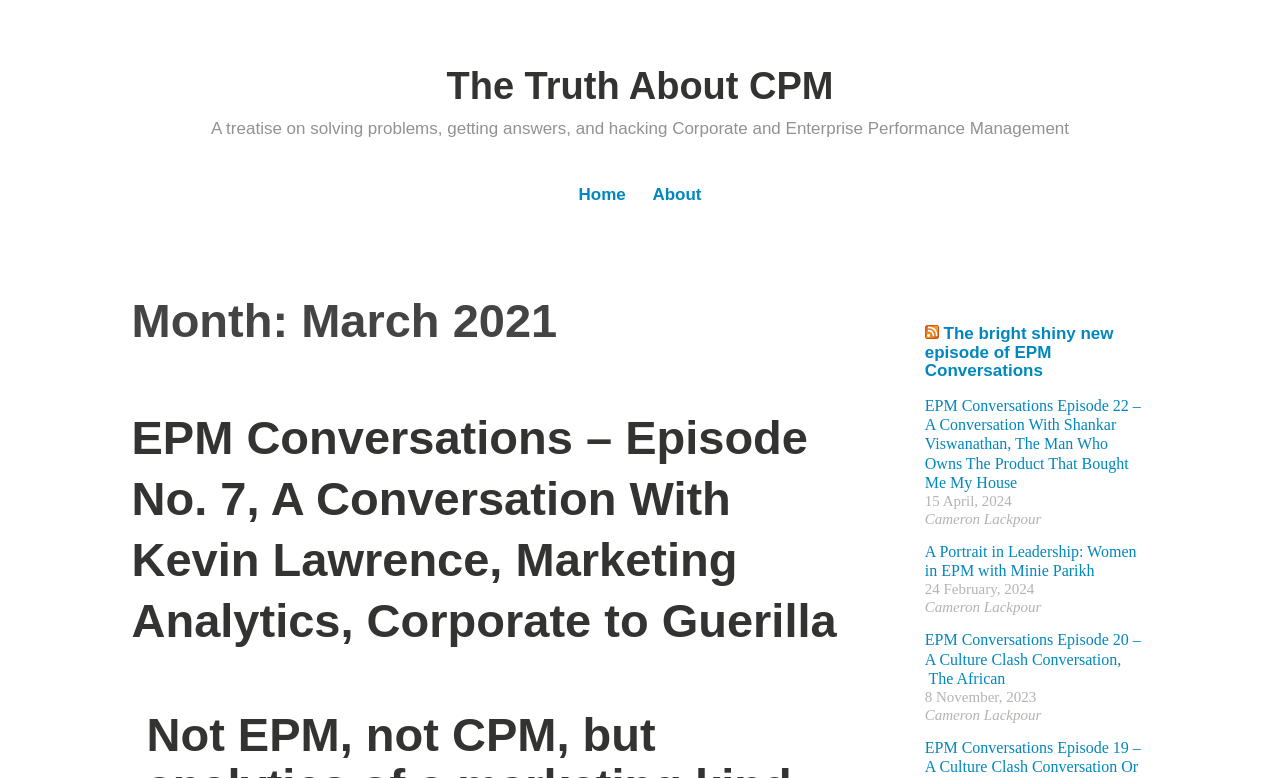Please determine the bounding box coordinates of the element to click on in order to accomplish the following task: "go to home page". Ensure the coordinates are four float numbers ranging from 0 to 1, i.e., [left, top, right, bottom].

[0.449, 0.226, 0.492, 0.275]